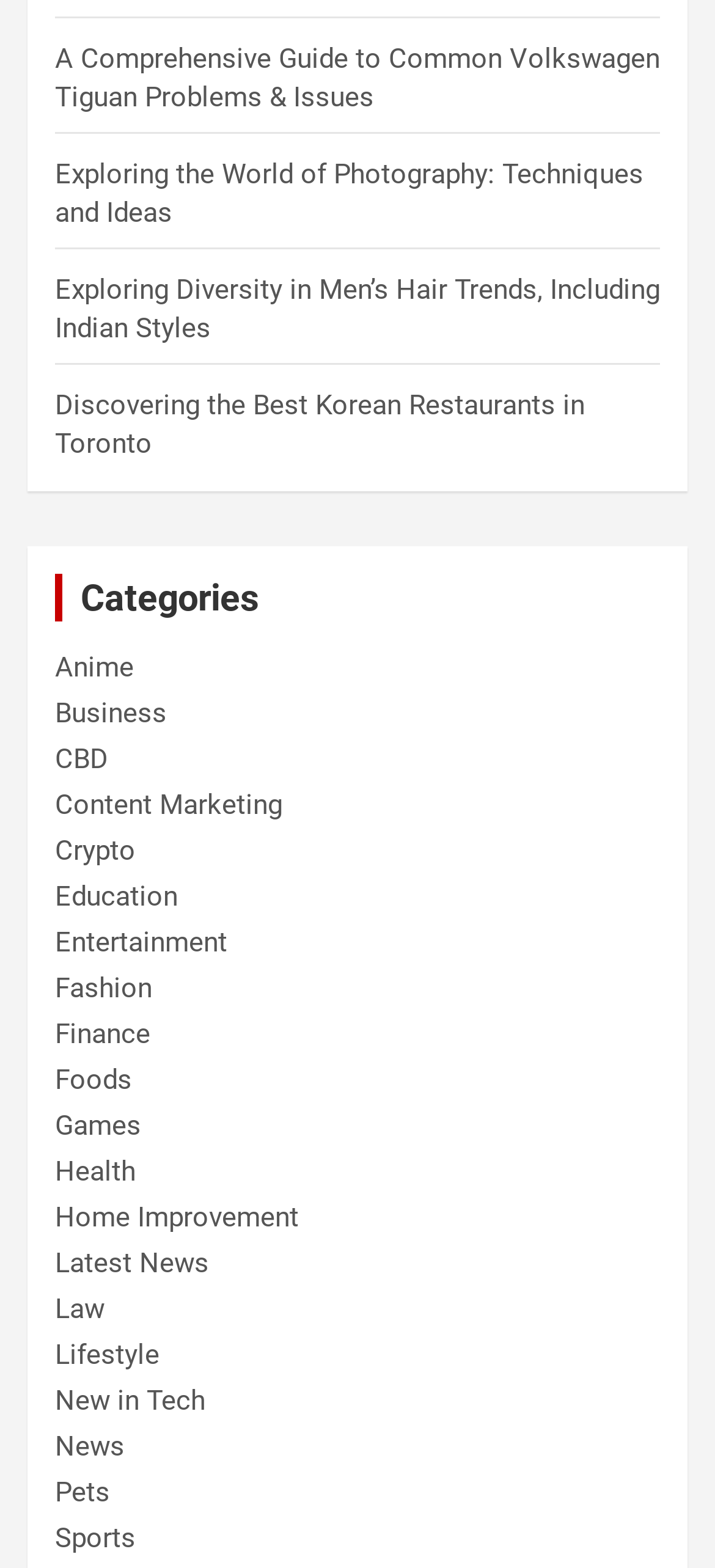Please provide a one-word or short phrase answer to the question:
What is the position of the 'Fashion' category?

Below Entertainment